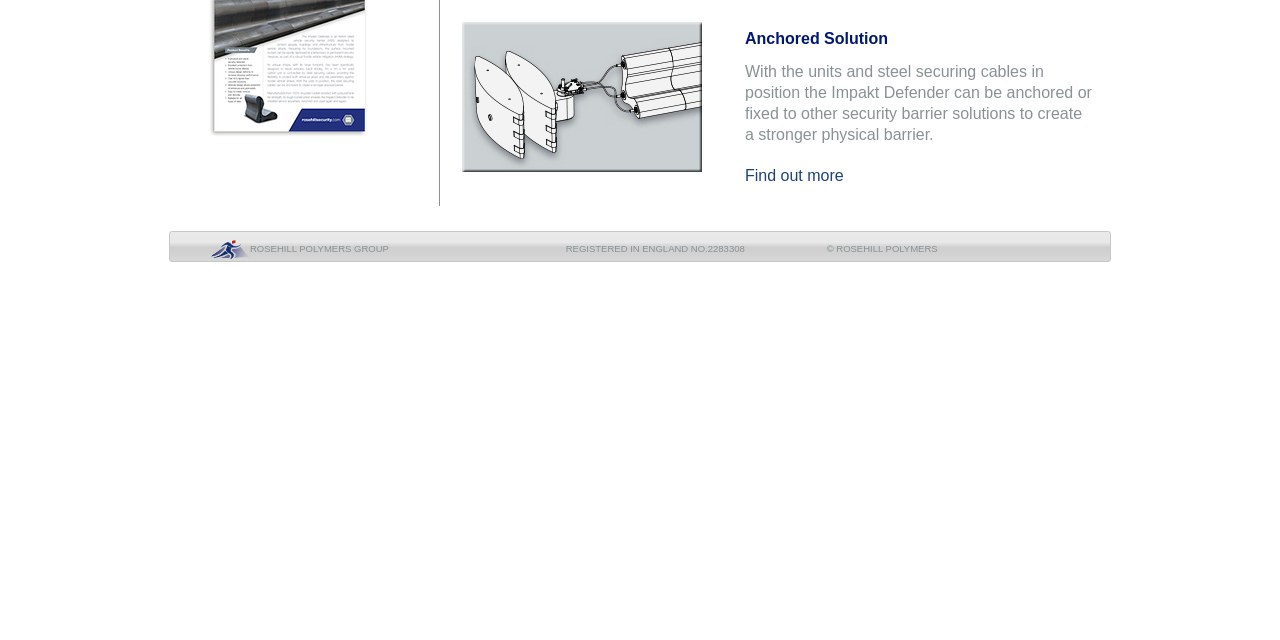Determine the bounding box for the described UI element: "Energy & Climate".

None